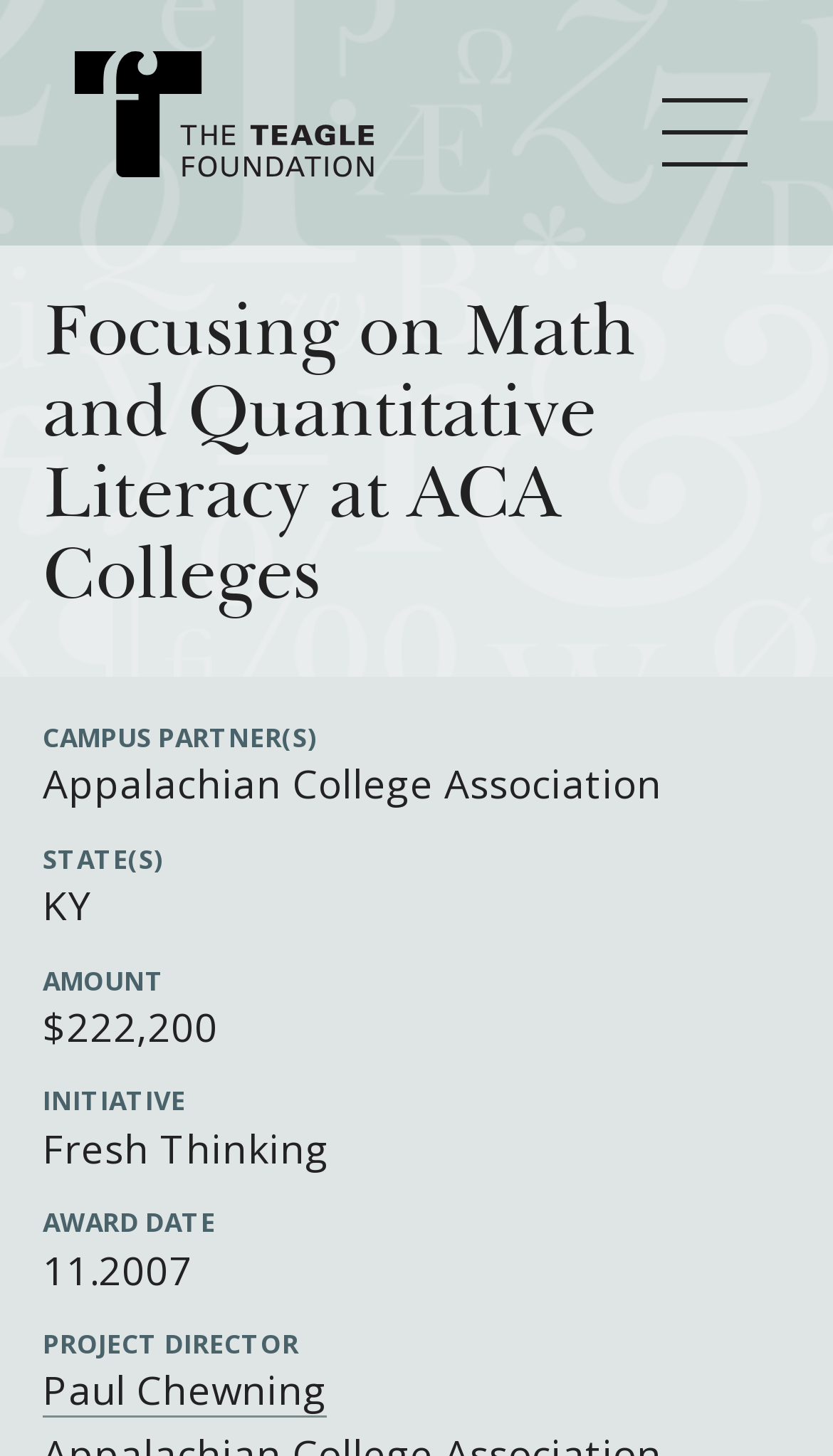Using the provided element description, identify the bounding box coordinates as (top-left x, top-left y, bottom-right x, bottom-right y). Ensure all values are between 0 and 1. Description: The Teagle Foundation

[0.09, 0.035, 0.449, 0.13]